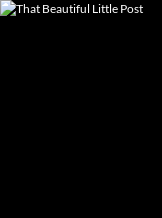Offer an in-depth caption for the image.

The image titled "That Beautiful Little Post" is accompanied by a caption that invites viewers into a glimpse of Montana's rich history. Positioned prominently on the webpage, this image forms part of a weekly highlight, showcasing significant moments captured through the lens of ordinary life in early Montana. This feature is part of a collection curated by Gary Glynn, emphasizing the everyday experiences of people during that era. The image stands out against the backdrop of its category, drawing attention to the aesthetic and historical value that such photographs provide in understanding the past.